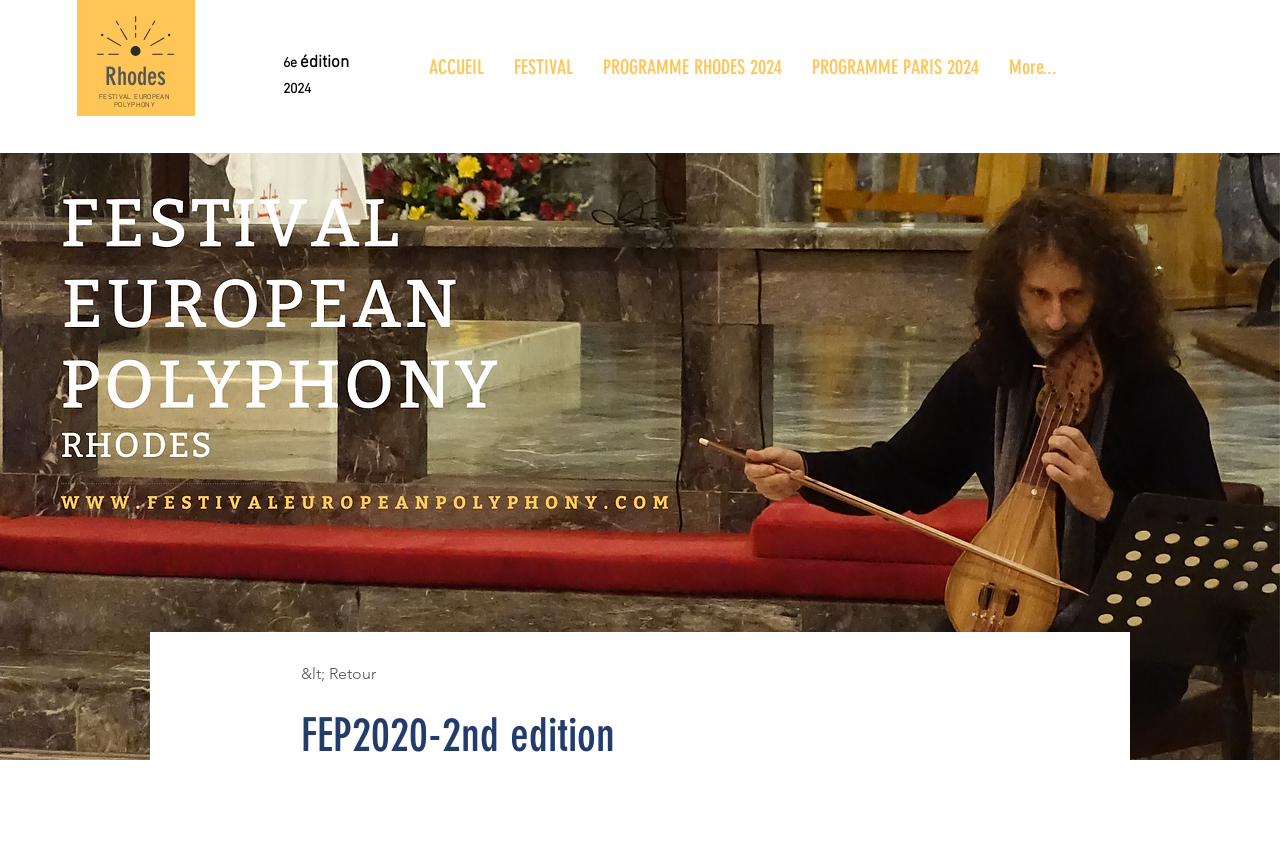Please give a succinct answer using a single word or phrase:
What is the name of the programme?

POLYPHONY